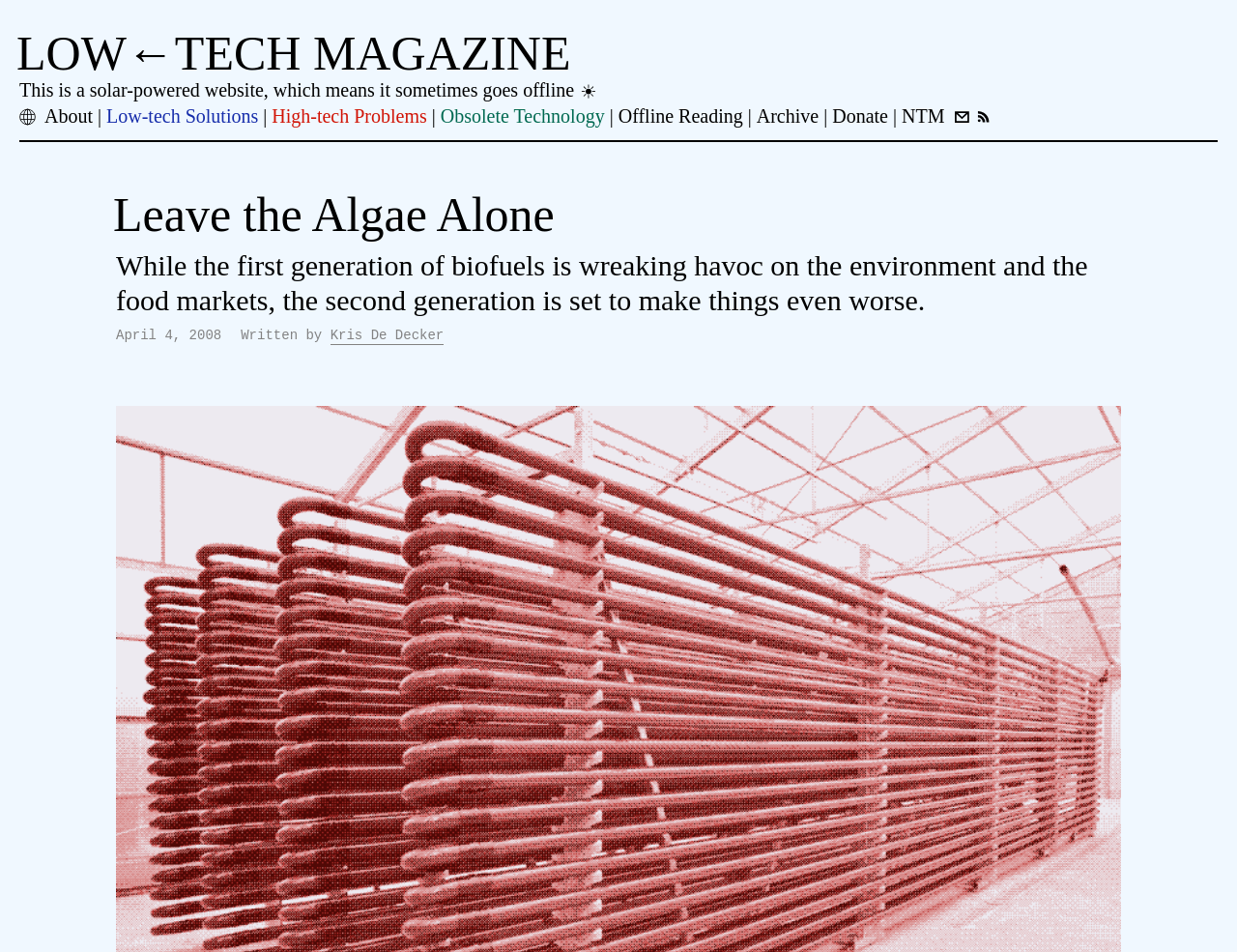Who wrote the article?
Please ensure your answer to the question is detailed and covers all necessary aspects.

I found the answer by looking at the link element with the text 'Kris De Decker' which is located near the static text 'Written by', indicating that Kris De Decker is the author of the article.